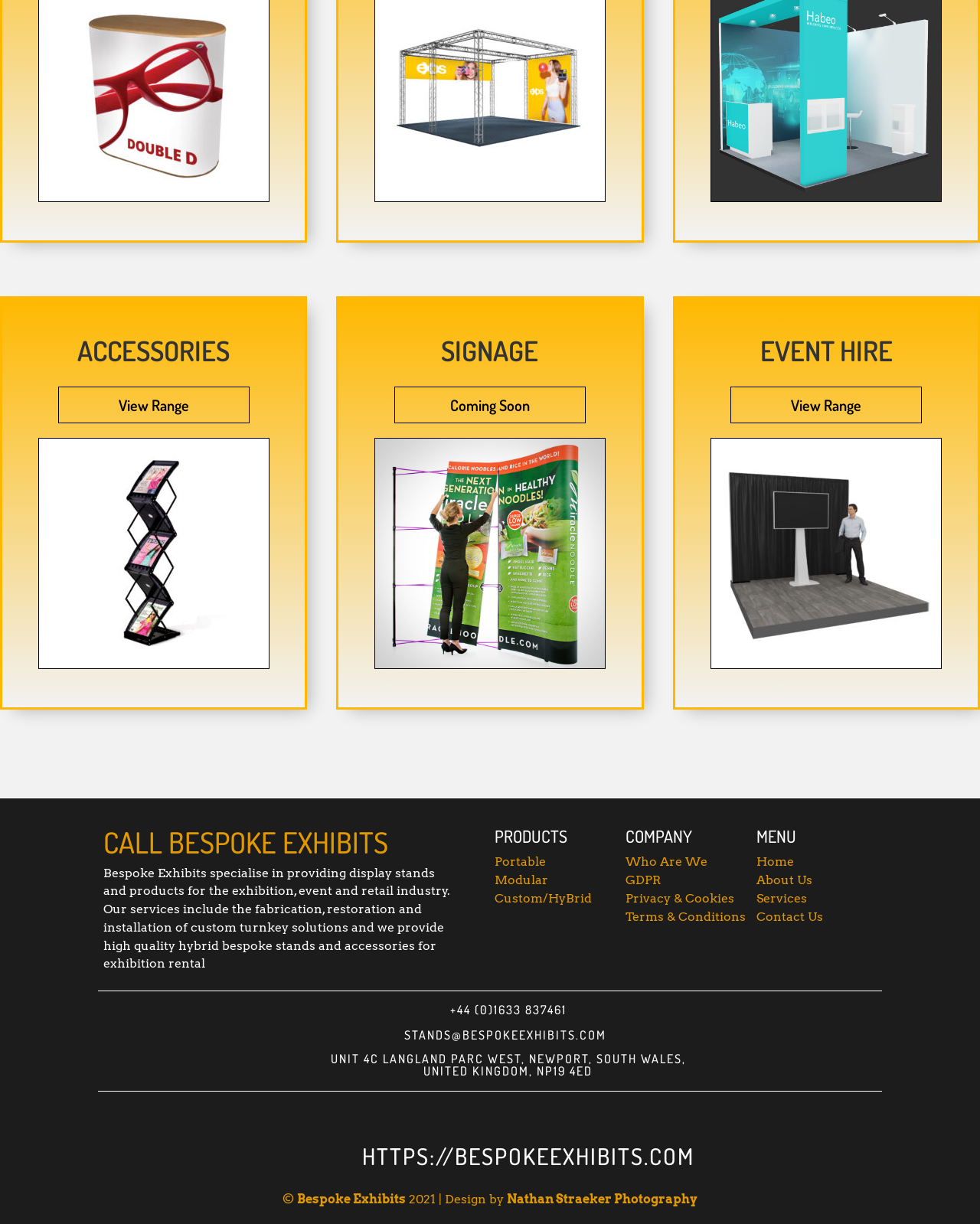Please find the bounding box coordinates of the element that needs to be clicked to perform the following instruction: "Check out AS316-01 - Quantum Double Sided Literature Holder with products". The bounding box coordinates should be four float numbers between 0 and 1, represented as [left, top, right, bottom].

[0.039, 0.537, 0.275, 0.548]